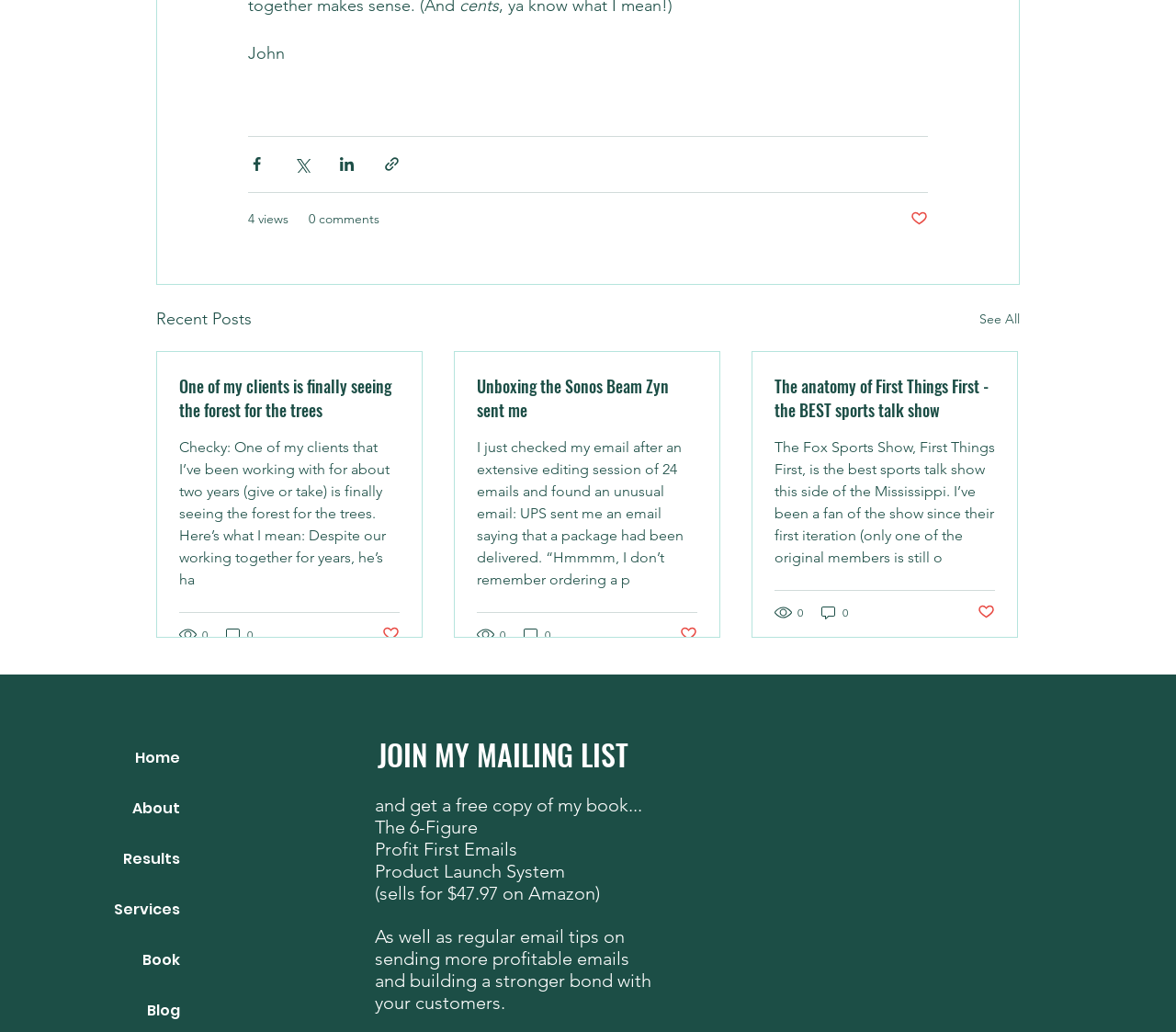Please find the bounding box coordinates of the element's region to be clicked to carry out this instruction: "See all recent posts".

[0.833, 0.296, 0.867, 0.322]